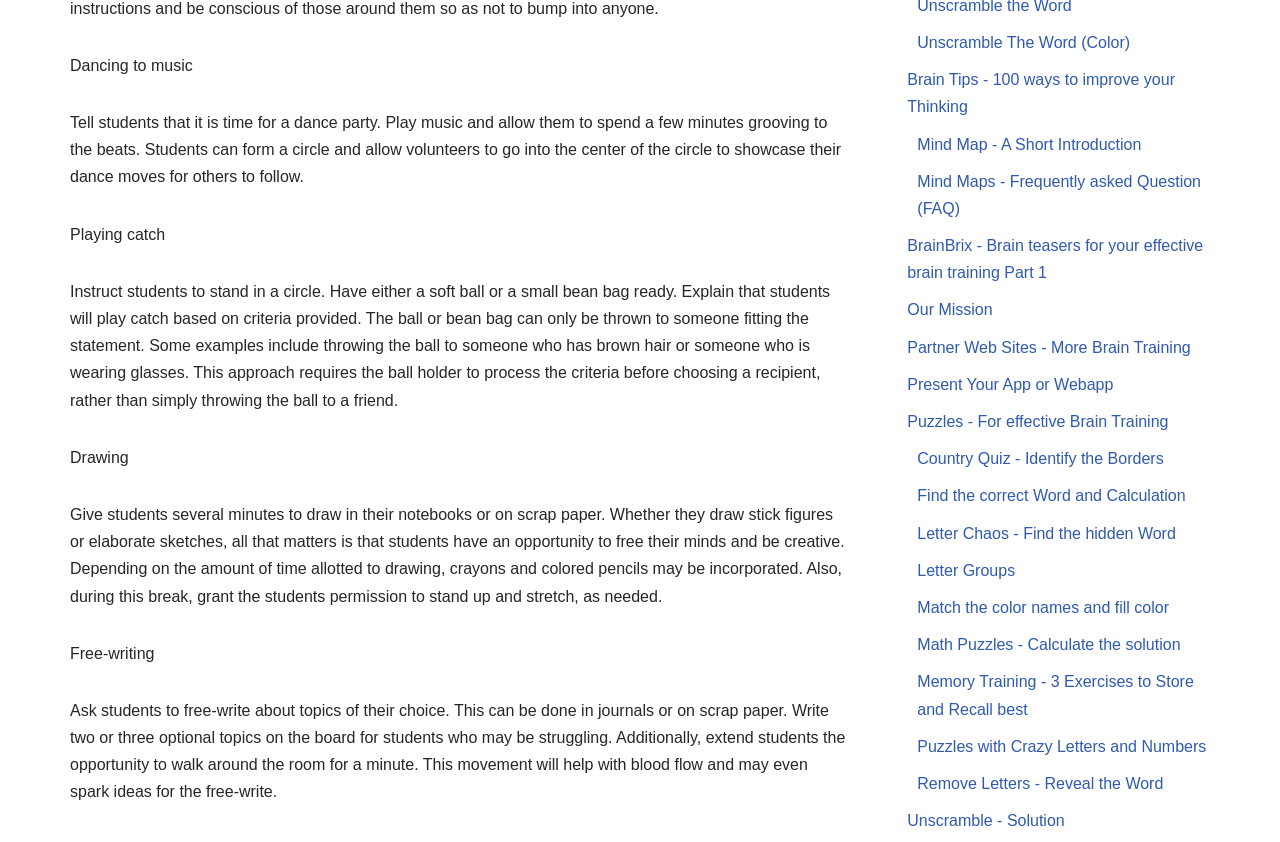Respond to the question below with a concise word or phrase:
What is the purpose of free-writing in the classroom?

To spark ideas